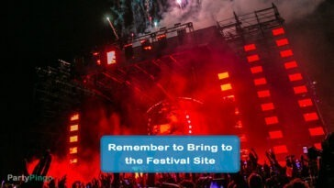Respond to the question below with a concise word or phrase:
What are the festival-goers doing in the foreground?

Raising their hands